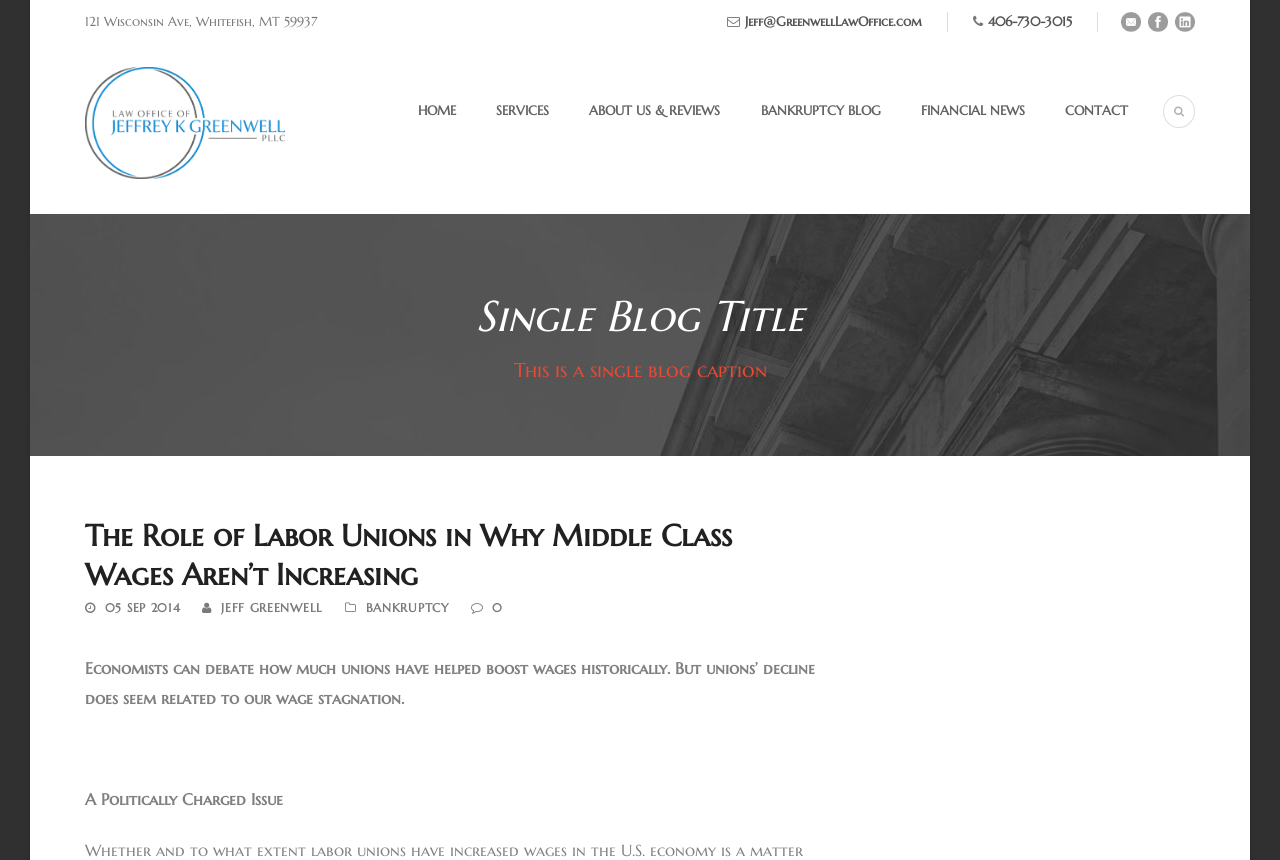Please locate the bounding box coordinates of the element's region that needs to be clicked to follow the instruction: "Click the 'HOME' link". The bounding box coordinates should be provided as four float numbers between 0 and 1, i.e., [left, top, right, bottom].

[0.317, 0.115, 0.356, 0.198]